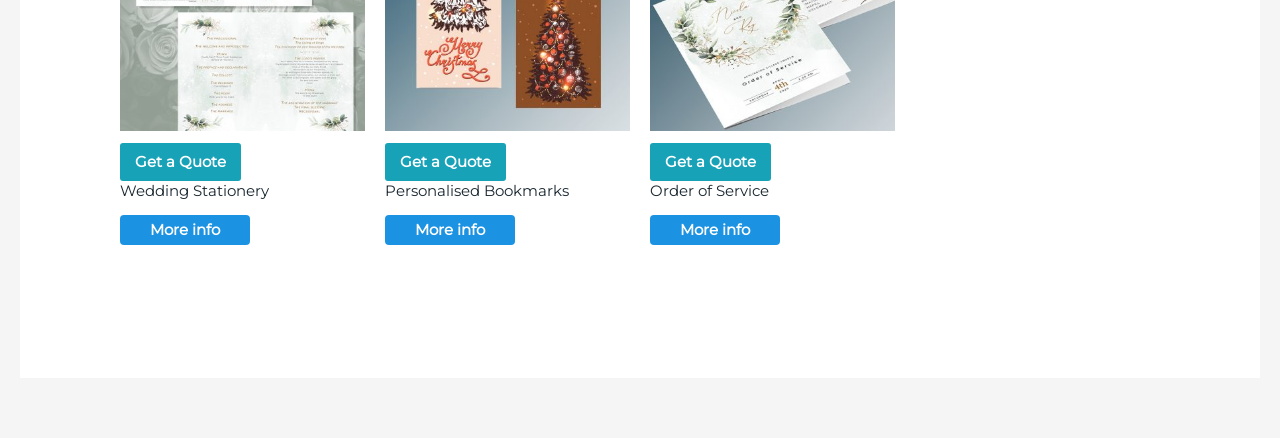Find the bounding box of the UI element described as follows: "More info".

[0.301, 0.491, 0.402, 0.558]